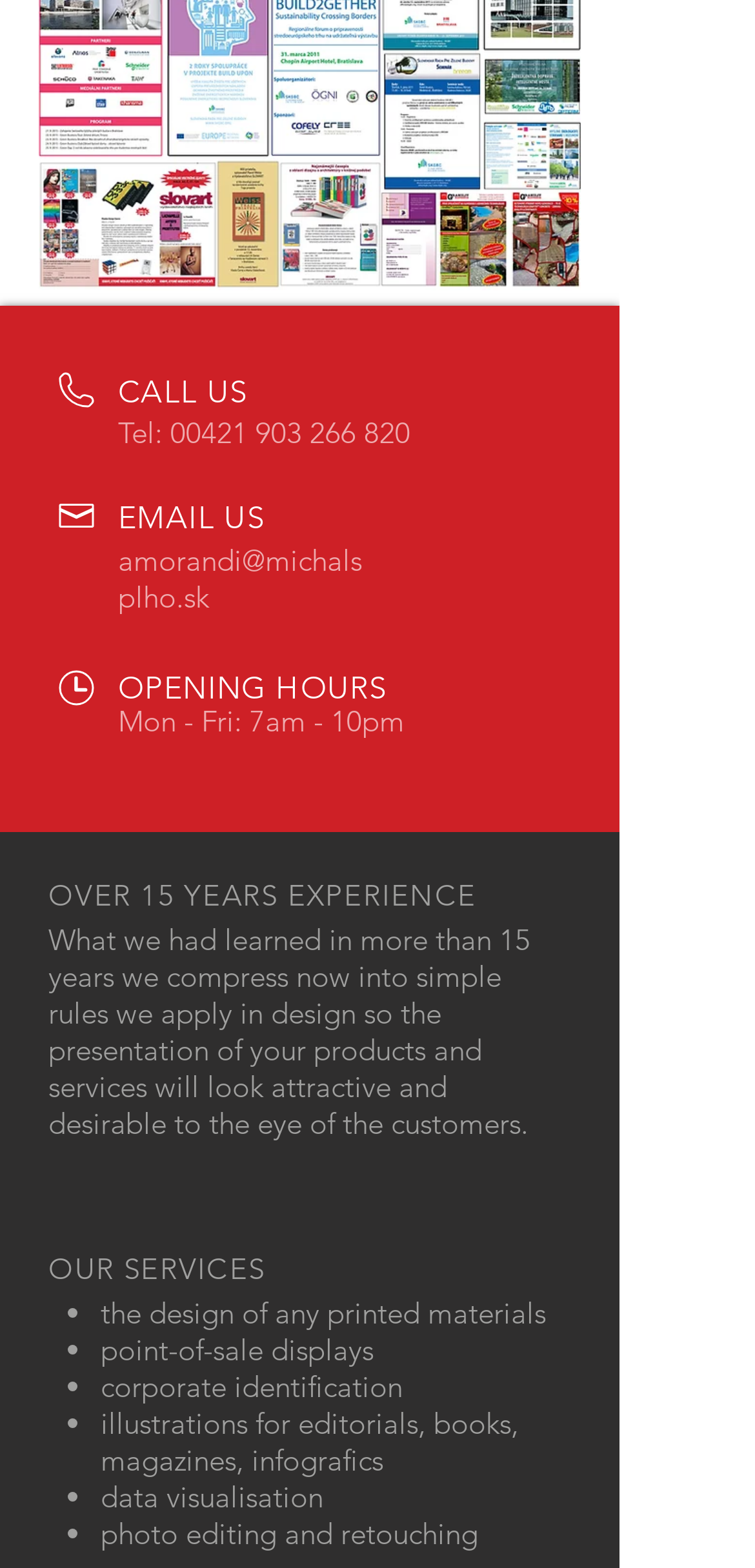Provide the bounding box coordinates of the HTML element described by the text: "amorandi@michalsplho.sk". The coordinates should be in the format [left, top, right, bottom] with values between 0 and 1.

[0.156, 0.346, 0.479, 0.392]